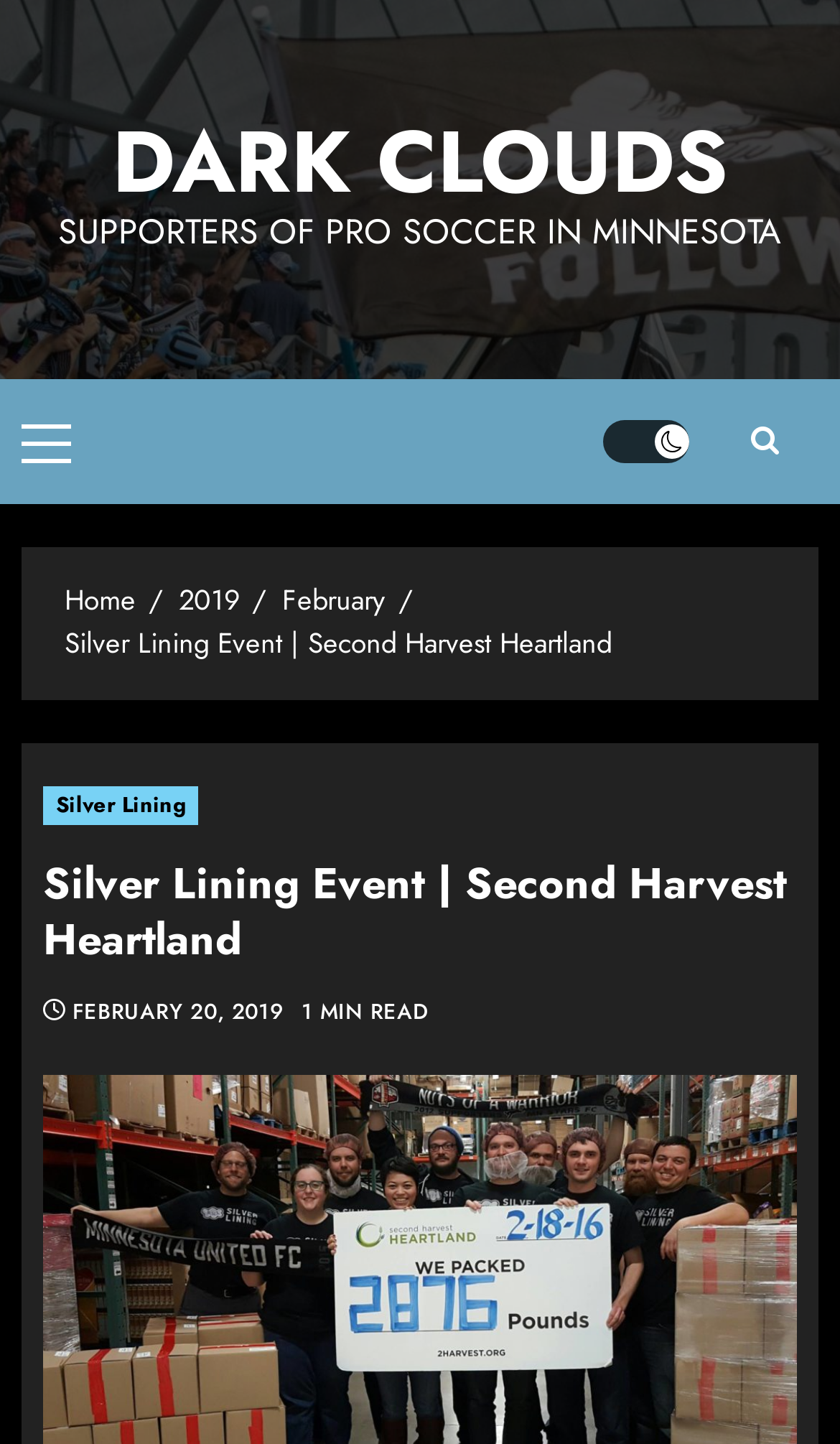Answer the question in one word or a short phrase:
What is the organization supporting pro soccer in Minnesota?

DARK CLOUDS